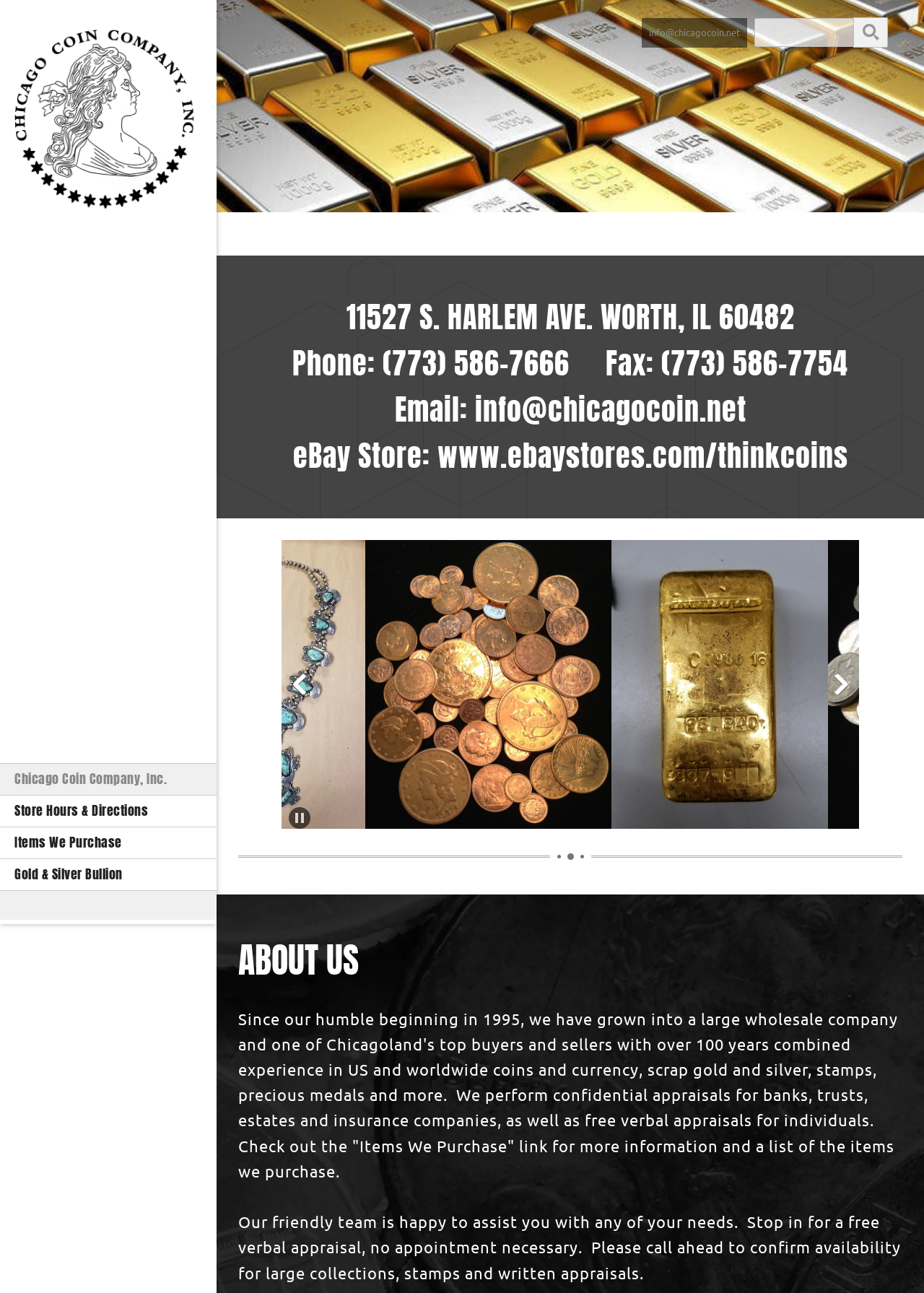Please identify the bounding box coordinates of the clickable element to fulfill the following instruction: "View the eBay store". The coordinates should be four float numbers between 0 and 1, i.e., [left, top, right, bottom].

[0.473, 0.336, 0.918, 0.369]